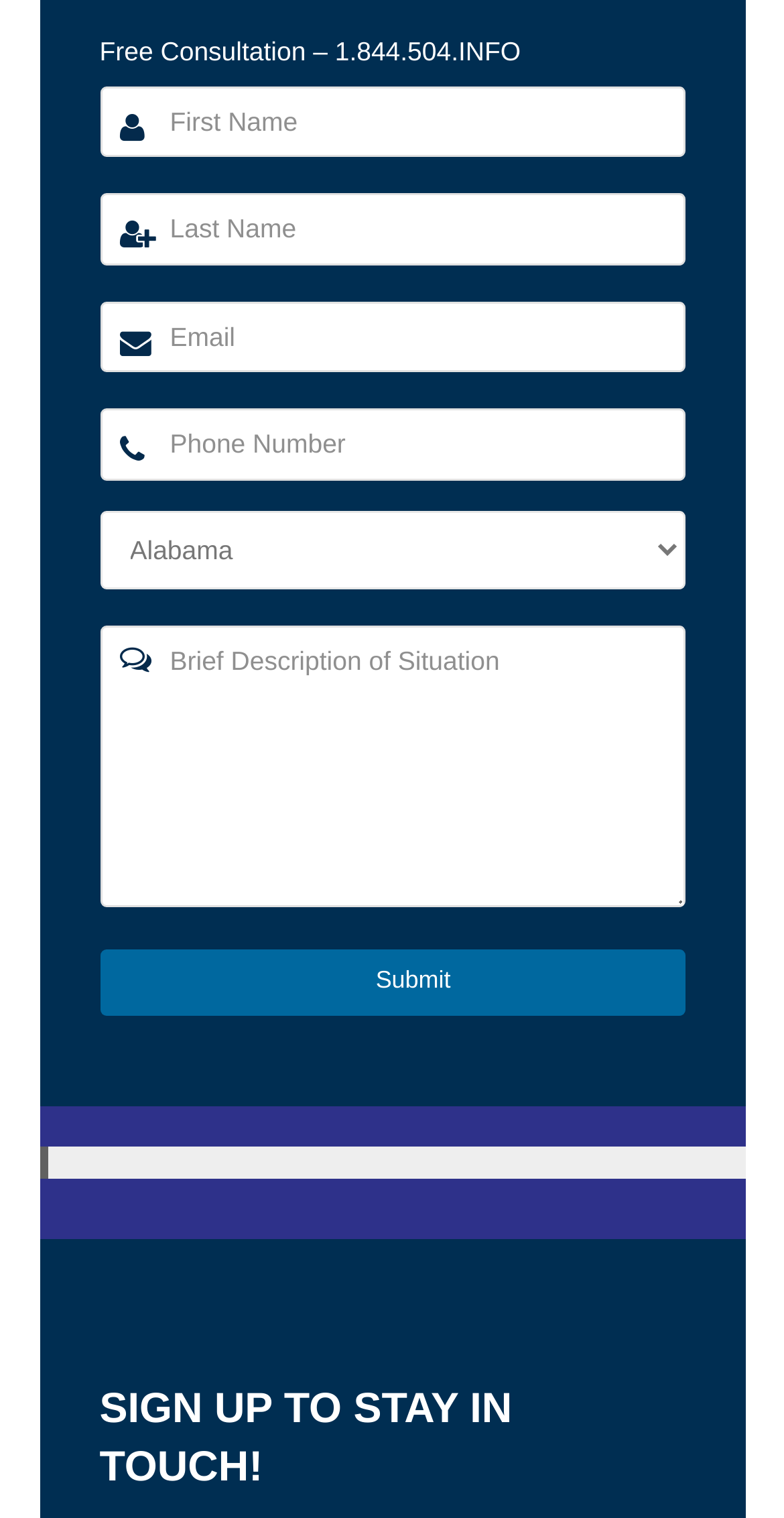Using the provided description name="tel-637" placeholder="Phone Number", find the bounding box coordinates for the UI element. Provide the coordinates in (top-left x, top-left y, bottom-right x, bottom-right y) format, ensuring all values are between 0 and 1.

[0.127, 0.269, 0.873, 0.316]